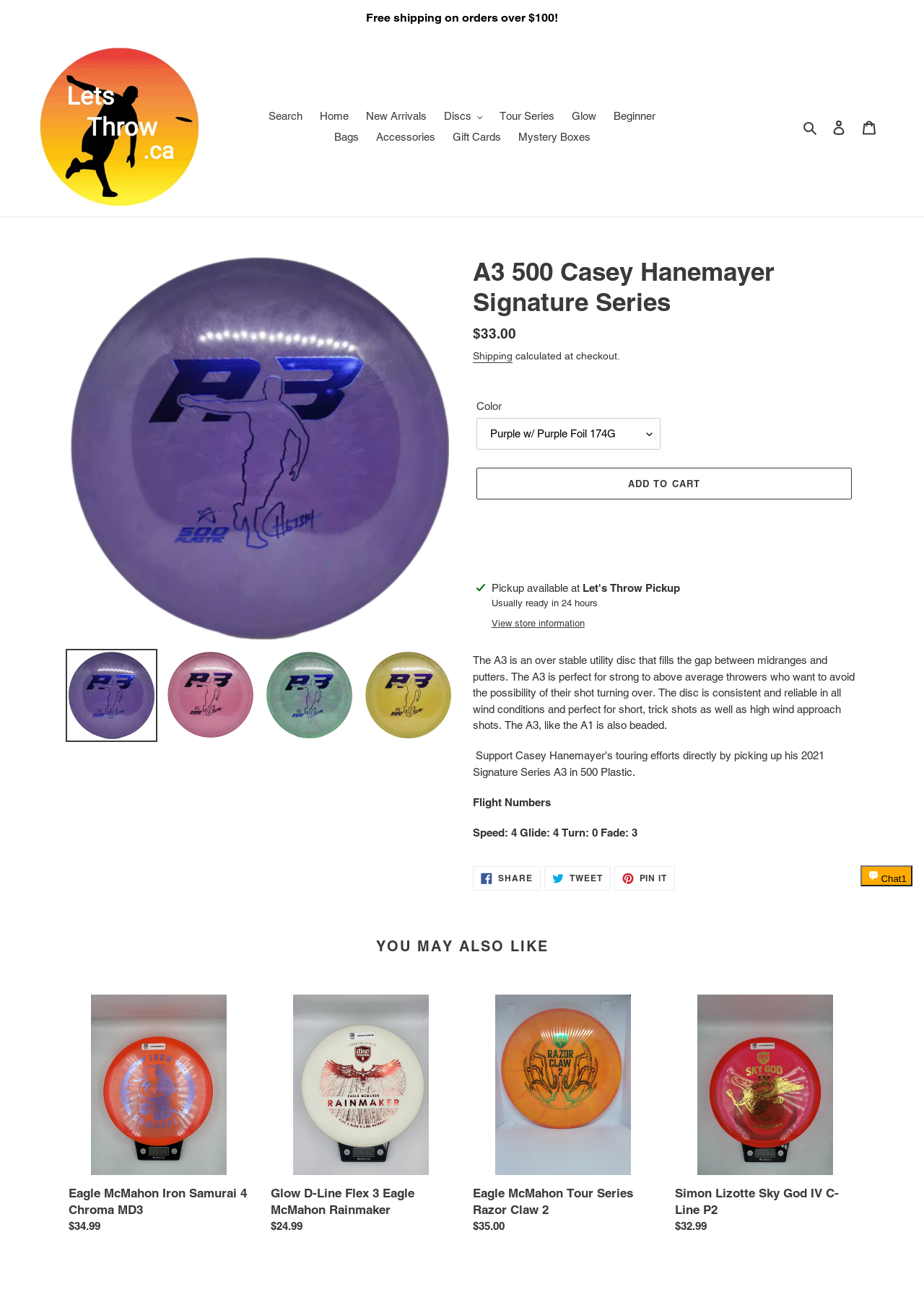Give a detailed explanation of the elements present on the webpage.

This webpage is about the A3 500 Casey Hanemayer Signature Series disc, a product from Let's Throw. At the top of the page, there is an announcement section with a link to free shipping on orders over $100. Below that, there is a navigation menu with links to various categories such as Home, New Arrivals, Discs, Tour Series, and more.

The main content of the page is divided into two sections. On the left side, there is a large image of the A3 500 Casey Hanemayer Signature Series disc, with four smaller images below it that can be loaded into a gallery viewer. On the right side, there is a product description section that includes the product name, price, and a detailed description of the disc's features and benefits.

Below the product description, there are links to shipping information, a "Add to cart" button, and a section that displays the product's color options. Further down, there is a section that shows the product's flight numbers, including speed, glide, turn, and fade.

The page also includes a section that suggests other products that the customer may like, with three products displayed: the Eagle McMahon Iron Samurai 4 Chroma MD3, the Glow D-Line Flex 3 Eagle McMahon Rainmaker, and the Eagle McMahon Tour Series Razor Claw 2. Each product has a link to its own page, along with a regular price and a brief description.

At the bottom of the page, there is a chat window from Shopify online store, where customers can interact with the store's support team.